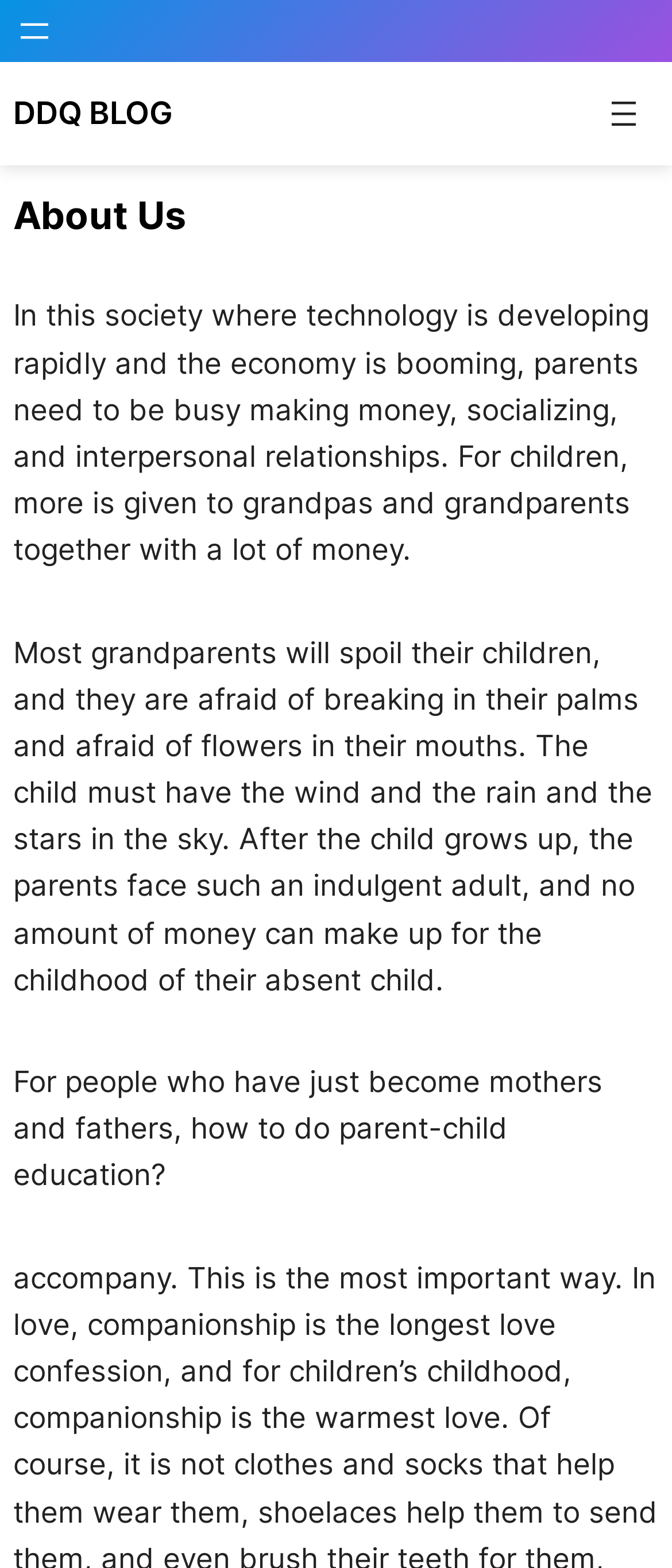What is the consequence of parents being busy? Observe the screenshot and provide a one-word or short phrase answer.

Absent childhood